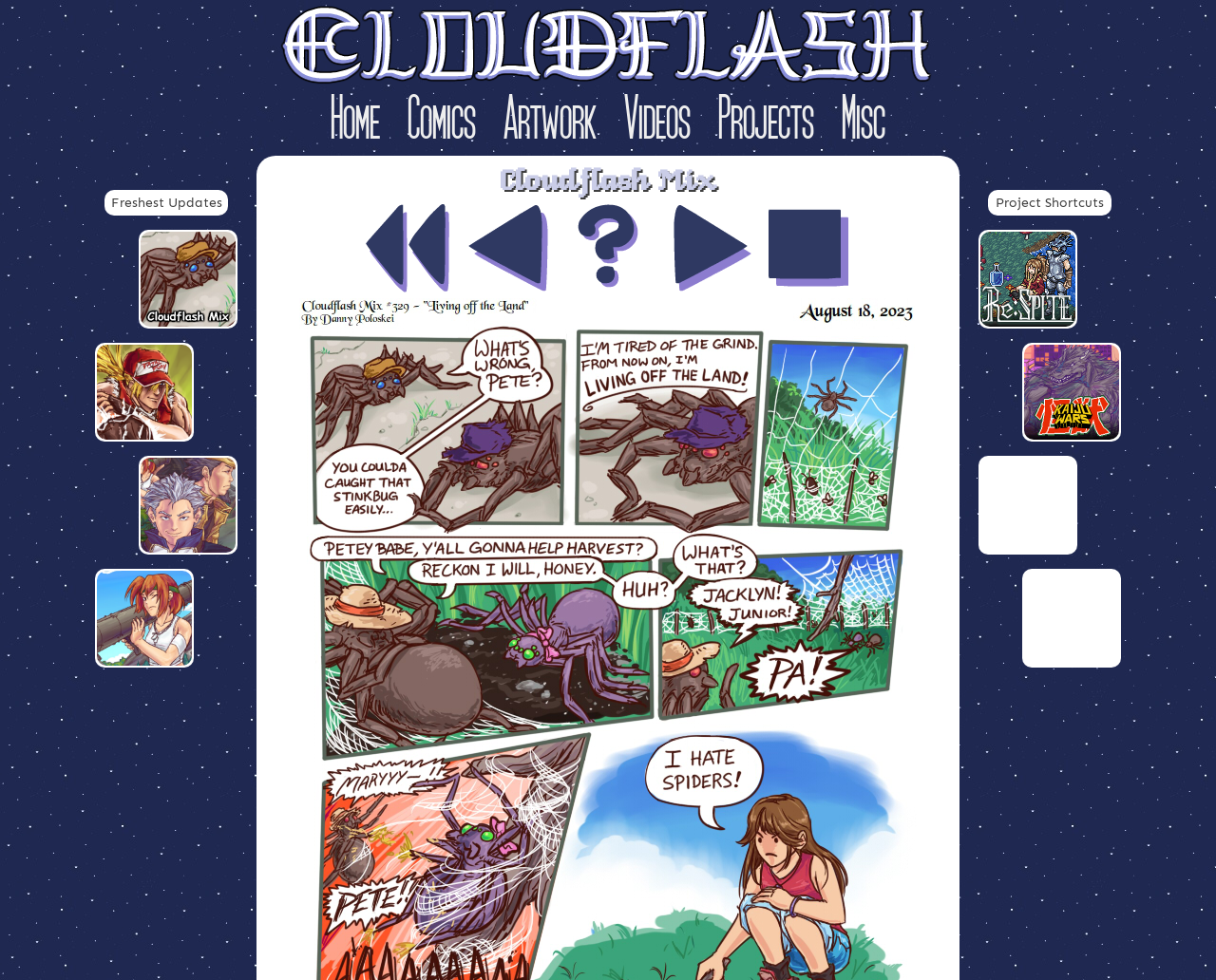Please identify the bounding box coordinates of the area I need to click to accomplish the following instruction: "Go to Home page".

[0.272, 0.108, 0.312, 0.141]